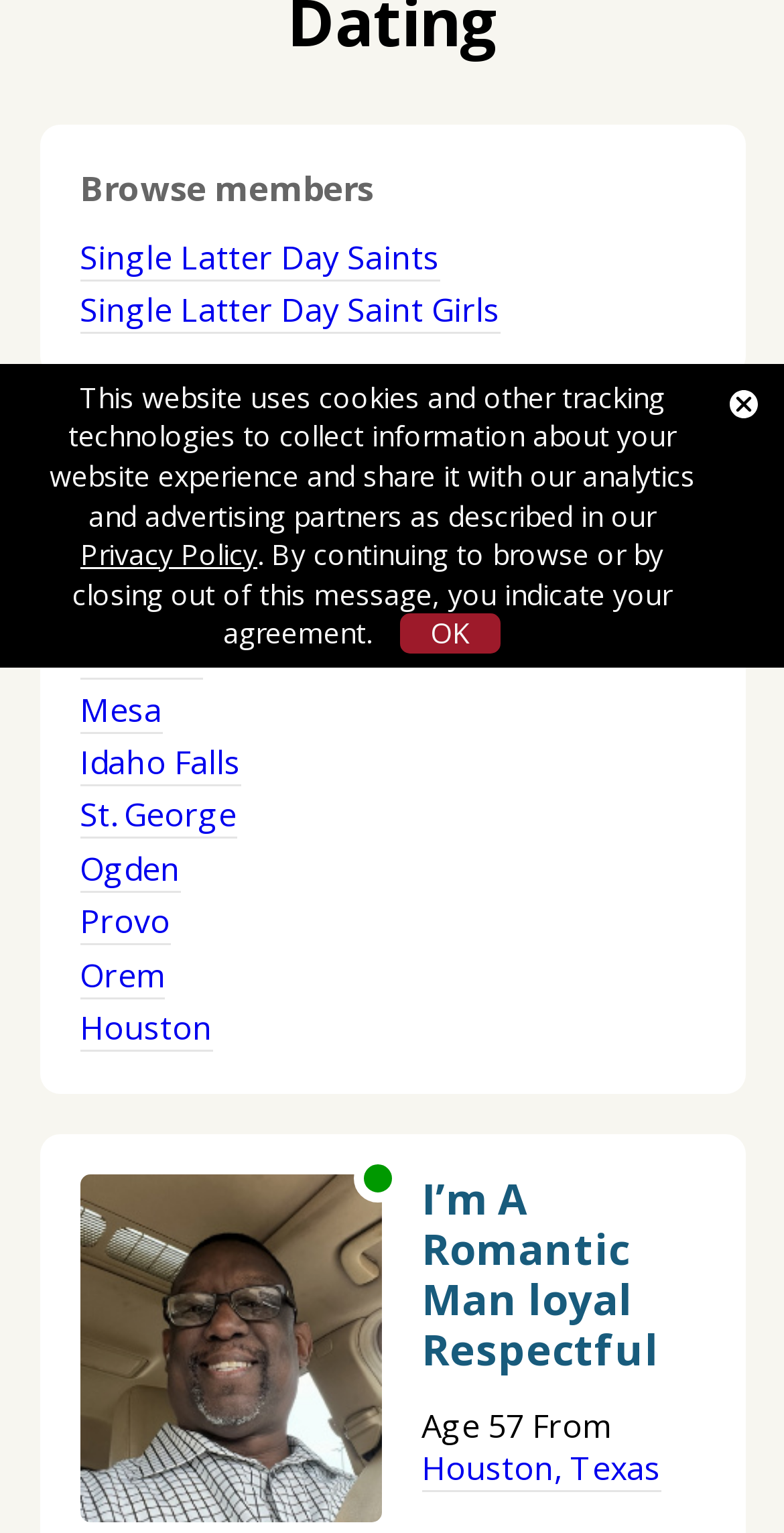Using the given description, provide the bounding box coordinates formatted as (top-left x, top-left y, bottom-right x, bottom-right y), with all values being floating point numbers between 0 and 1. Description: Las Vegas

[0.101, 0.379, 0.296, 0.409]